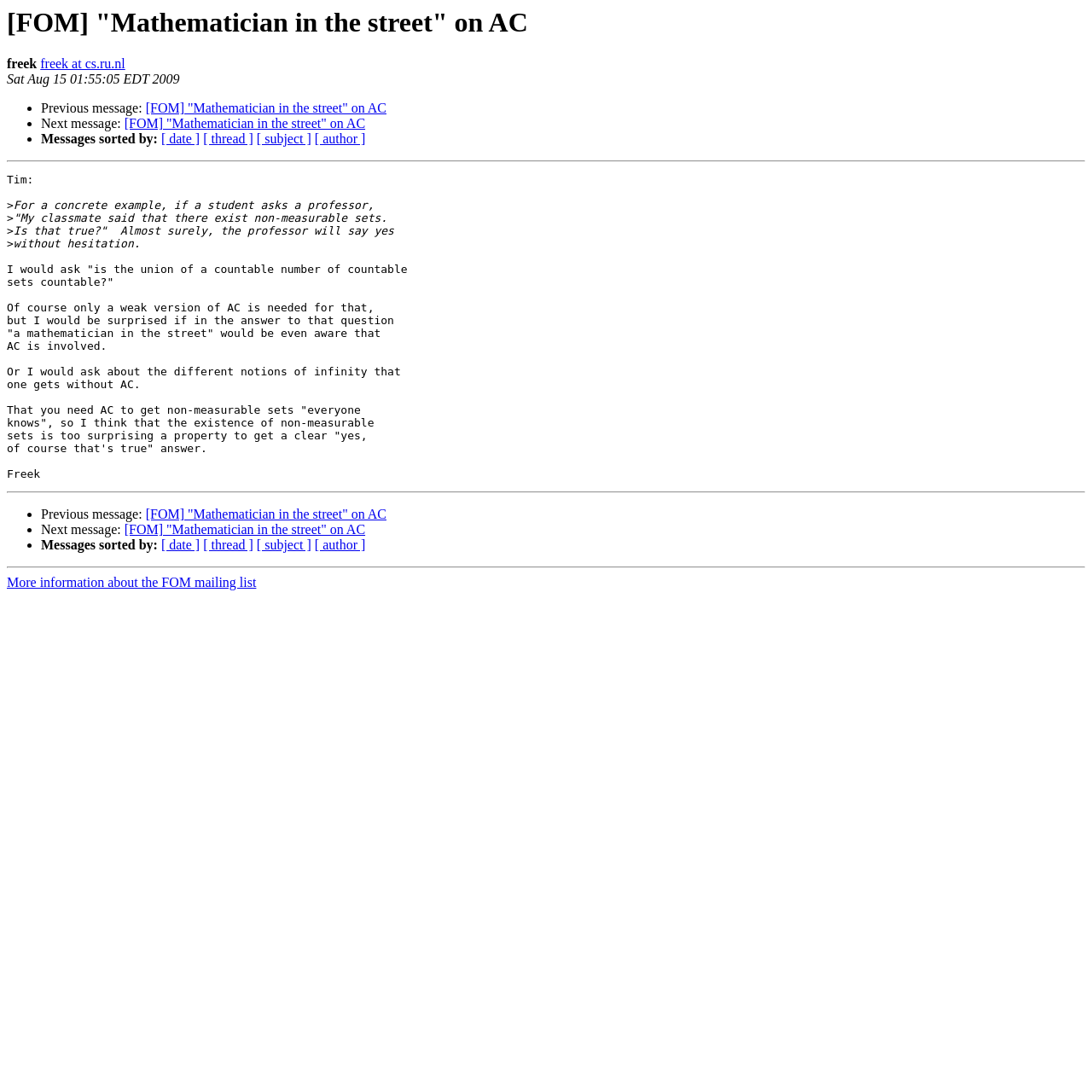Who is the author of the message?
Based on the screenshot, give a detailed explanation to answer the question.

The author of the message is Freek, which is mentioned in the text 'freek at cs.ru.nl' and also at the end of the message as the signature.